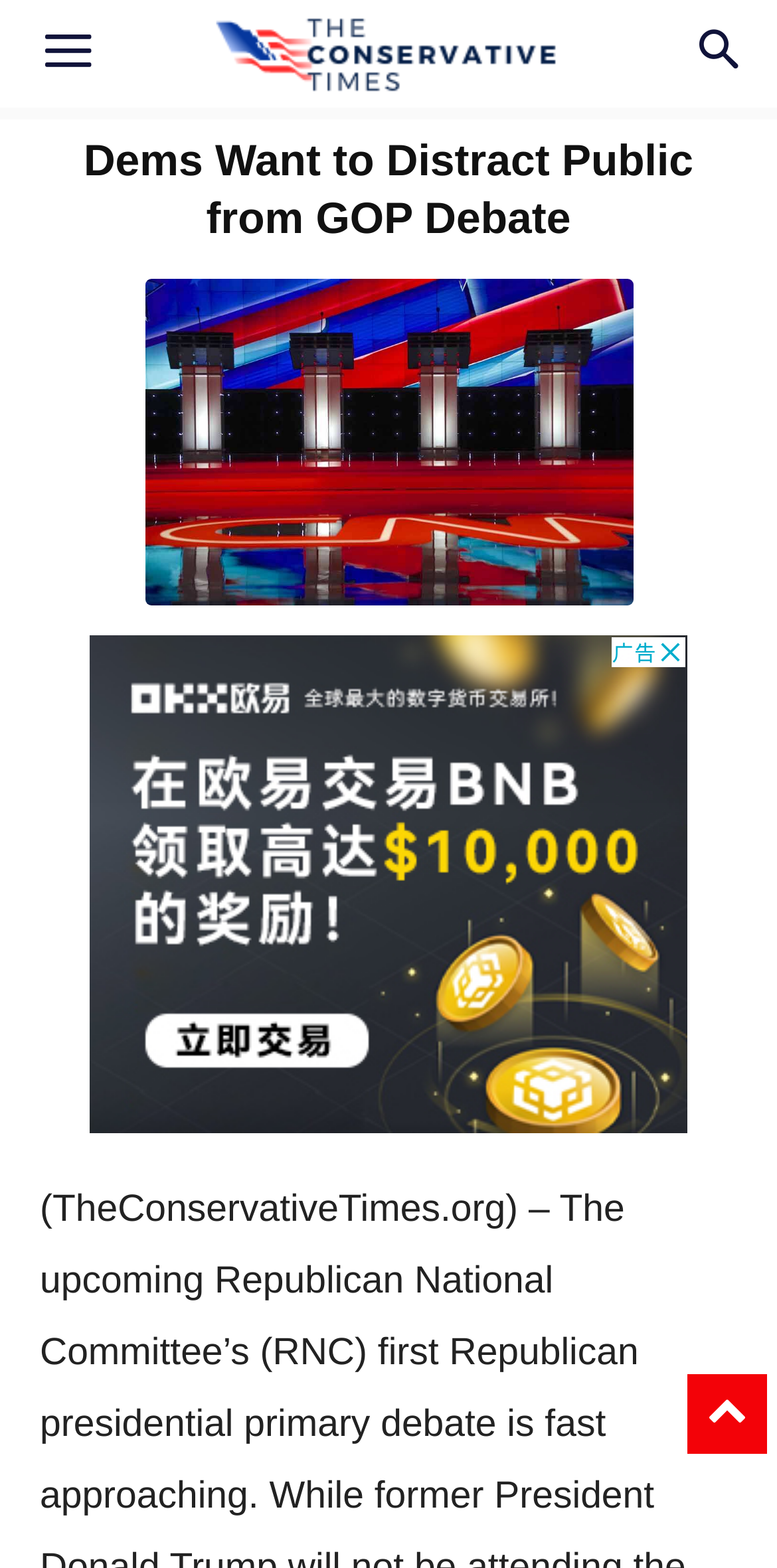What type of content is on this webpage?
Refer to the screenshot and deliver a thorough answer to the question presented.

Based on the structure of the webpage, it appears to be a news article webpage. There is a header section with a title, an image, and a main content section, which suggests that the webpage is presenting a news article or a blog post.